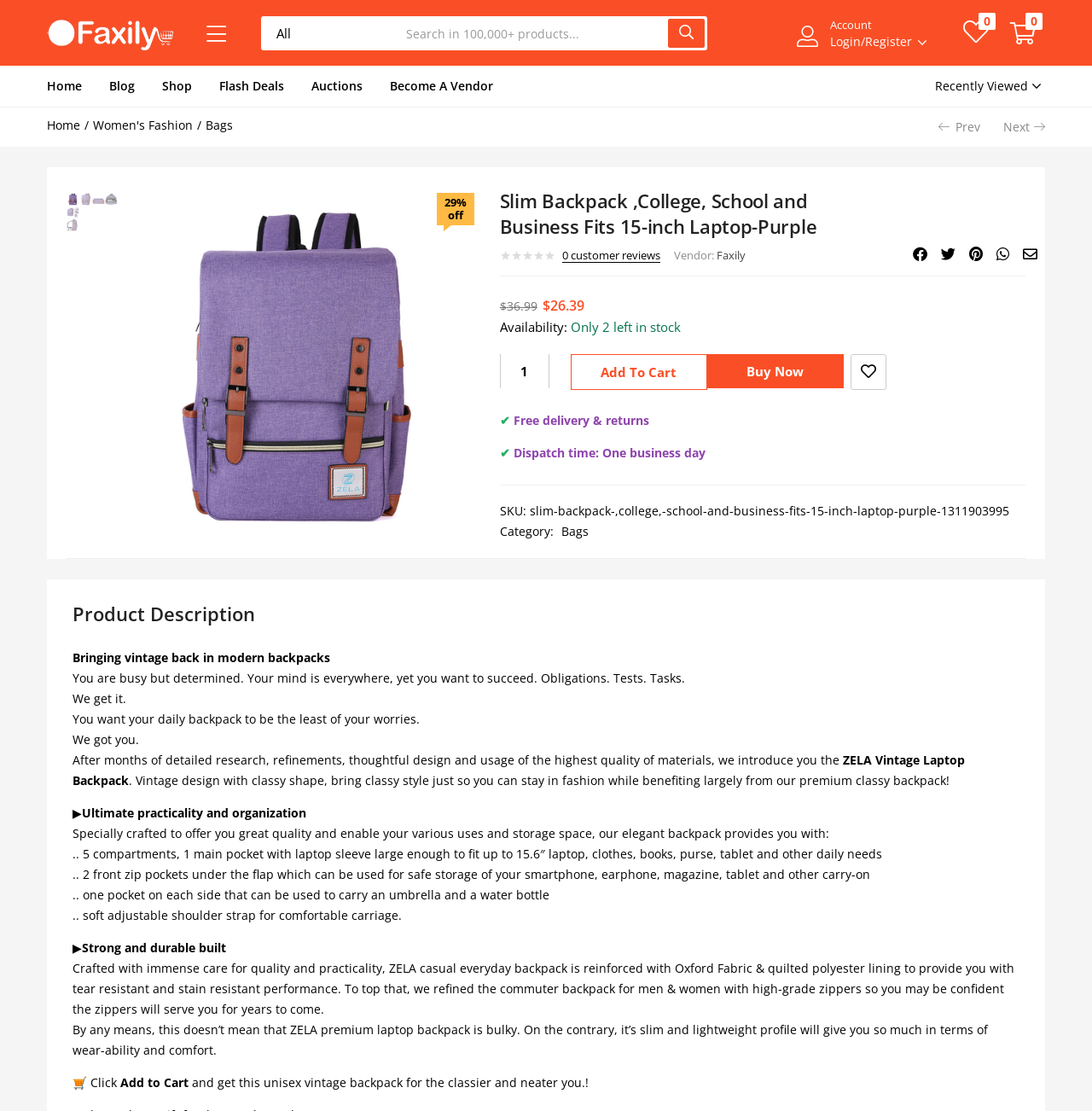Pinpoint the bounding box coordinates of the element to be clicked to execute the instruction: "Go to Faxily store".

[0.043, 0.021, 0.16, 0.036]